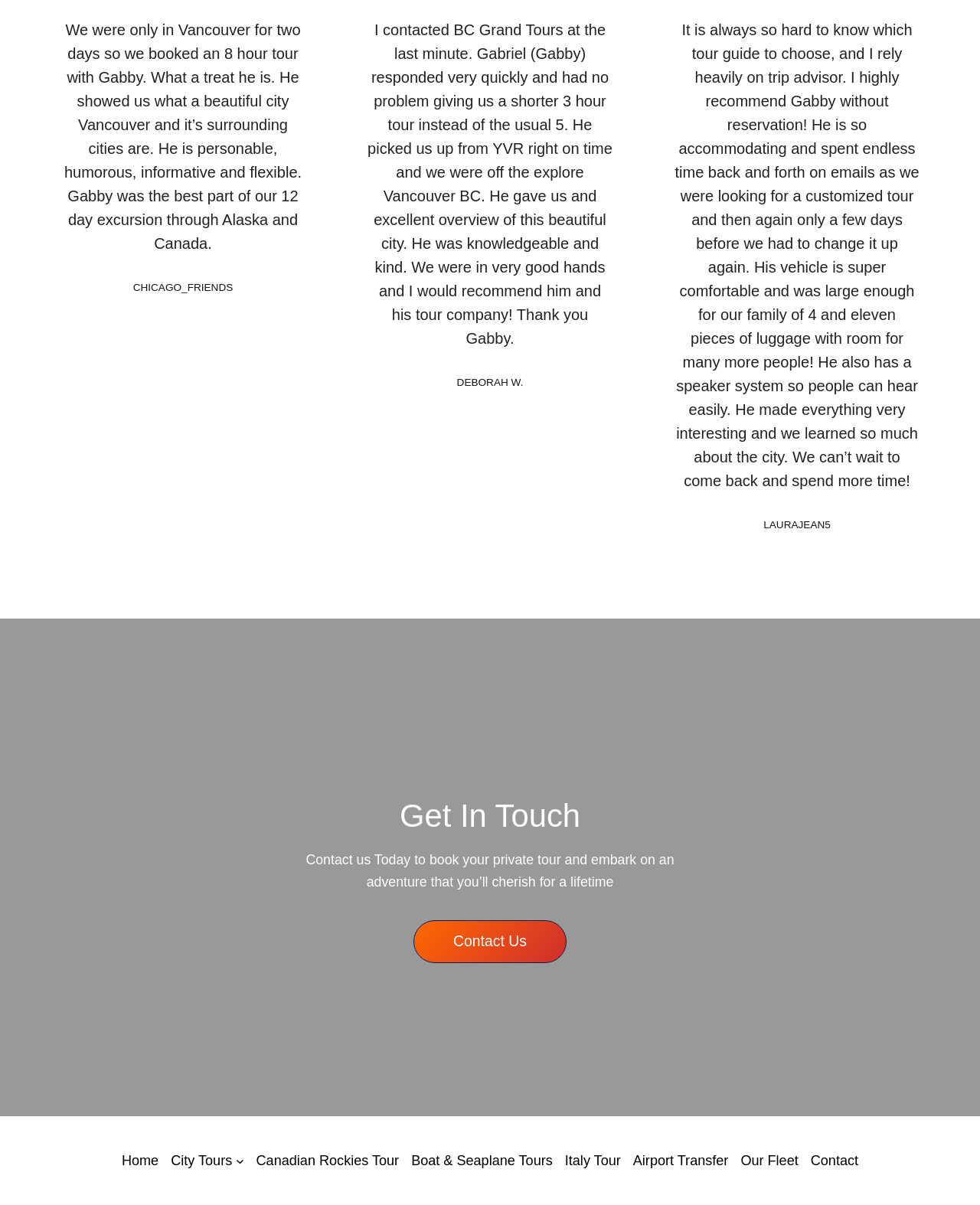What is the name of the reviewer who wrote the third review?
Please provide an in-depth and detailed response to the question.

The name of the reviewer who wrote the third review is mentioned at the end of the review, which says 'LAURAJEAN5'.